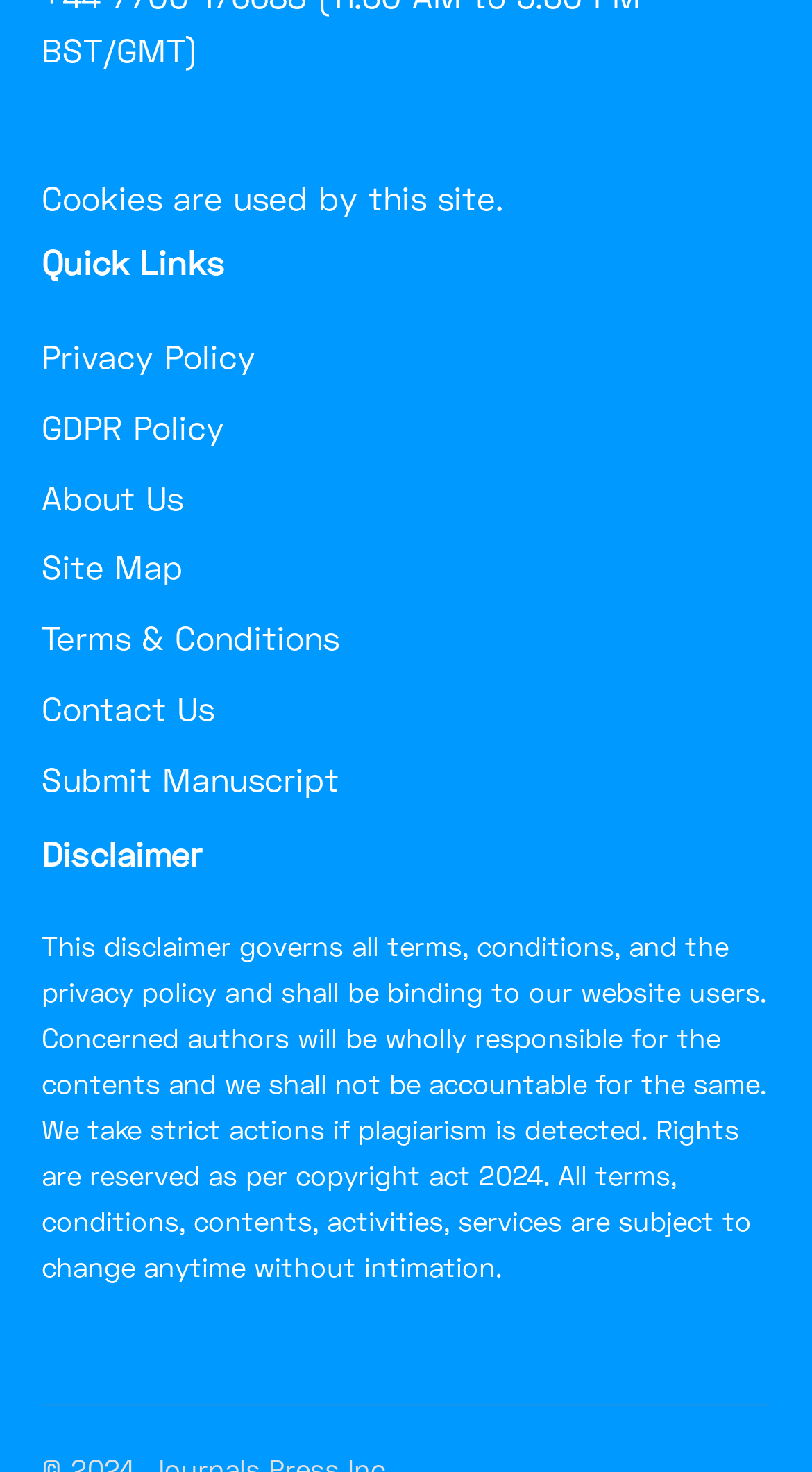What are the quick links provided on this page?
Please elaborate on the answer to the question with detailed information.

The heading 'Quick Links' is followed by a list of links including 'Privacy Policy', 'GDPR Policy', 'About Us', 'Site Map', 'Terms & Conditions', 'Contact Us', and 'Submit Manuscript', which are the quick links provided on this page.